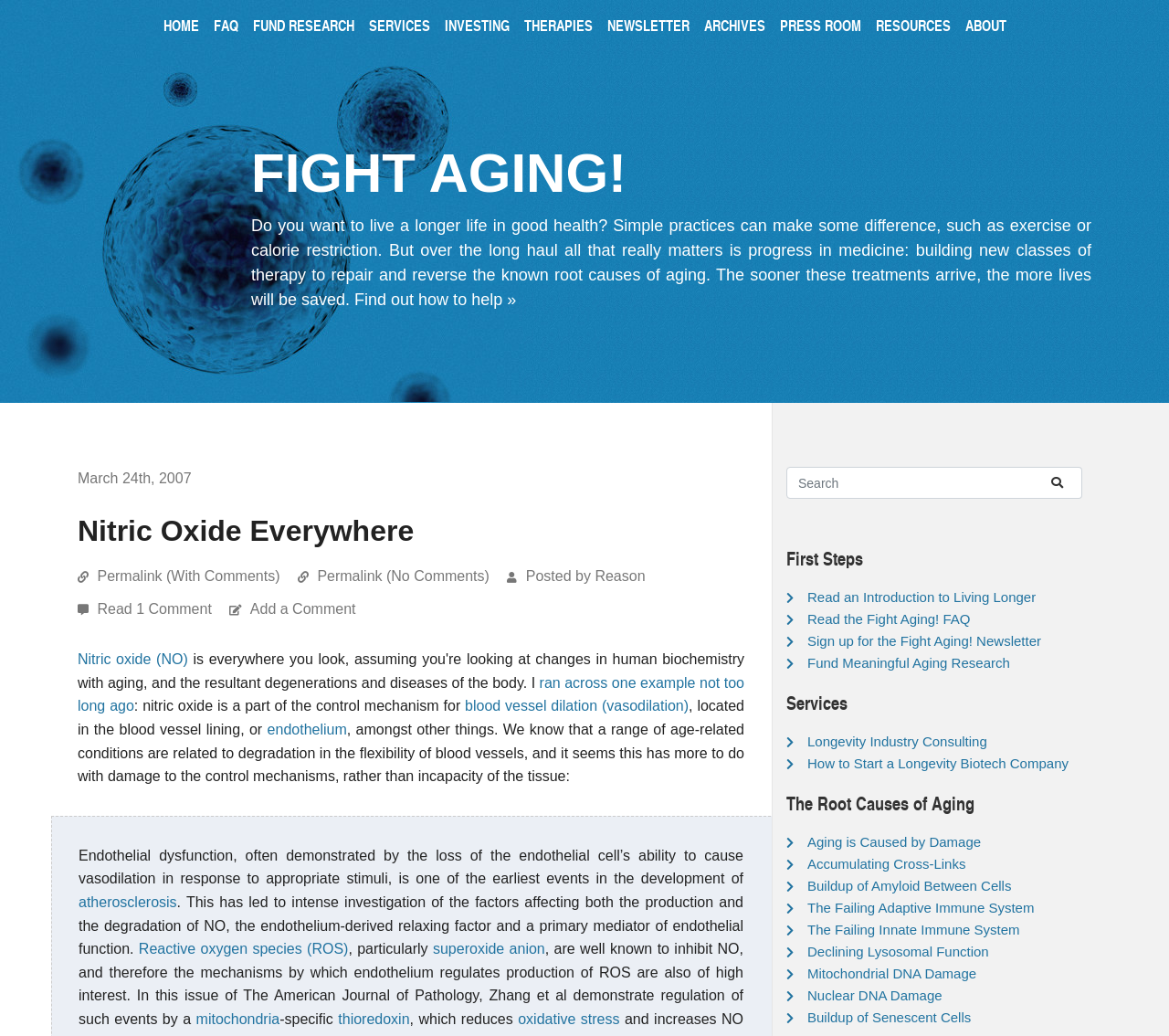With reference to the image, please provide a detailed answer to the following question: What is the main topic of this webpage?

Based on the webpage content, it appears that the main topic is the relationship between aging and nitric oxide, with a focus on the role of nitric oxide in human biochemistry and its potential impact on aging and age-related diseases.